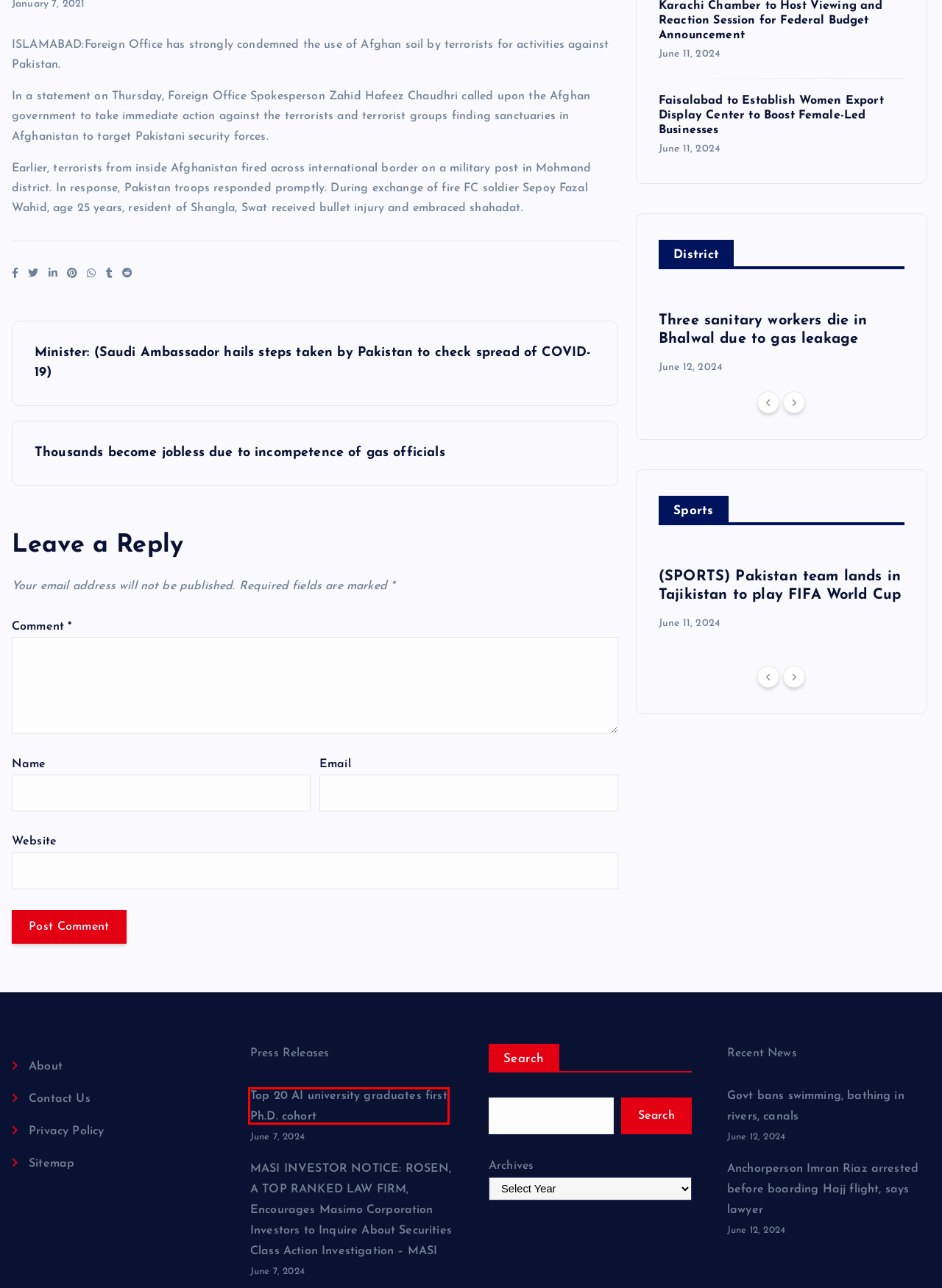You have a screenshot of a webpage, and a red bounding box highlights an element. Select the webpage description that best fits the new page after clicking the element within the bounding box. Options are:
A. Faisalabad to Establish Women Export Display Center to Boost Female-Led Businesses - PPI News Agency
B. ﻿Govt bans swimming, bathing in rivers, canals - PPI News Agency
C. ﻿Waheed powers OGDCL to President's Trophy Grade-II title win - PPI News Agency
D. Thousands become jobless due to incompetence of gas officials - PPI News Agency
E. ﻿Anchorperson Imran Riaz arrested before boarding Hajj flight, says lawyer - PPI News Agency
F. ﻿Three sanitary workers die in Bhalwal due to gas leakage - PPI News Agency
G. Top 20 AI university graduates first Ph.D. cohort - PPI News Agency
H. Privacy Policy - PPI News Agency

G